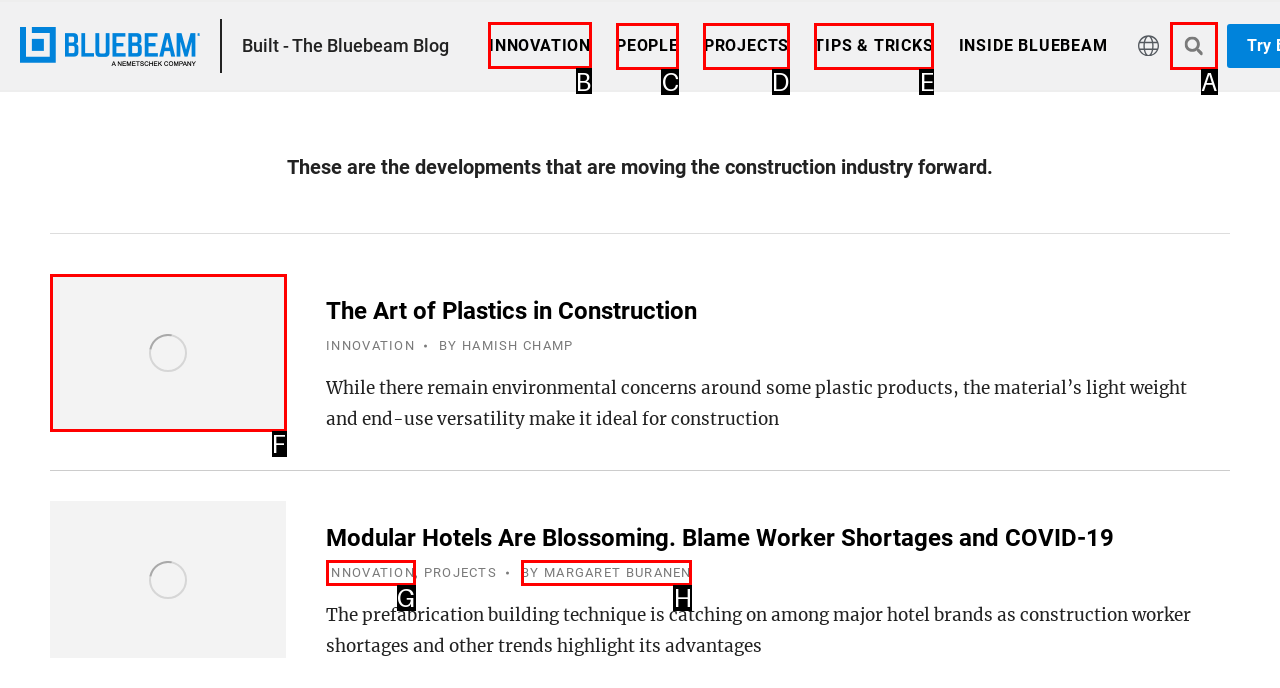Show which HTML element I need to click to perform this task: Click the 'INNOVATION' link Answer with the letter of the correct choice.

B